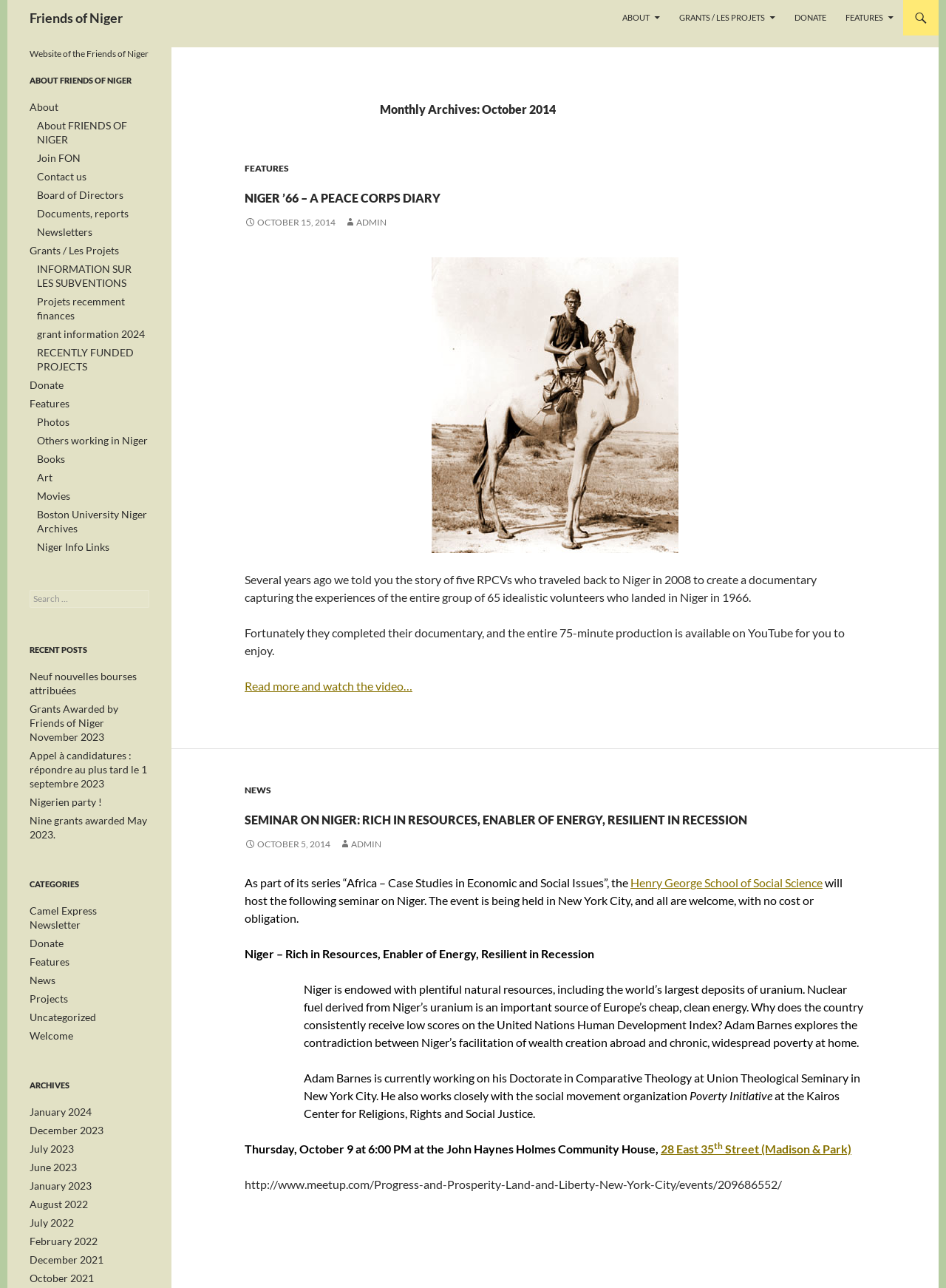Can you pinpoint the bounding box coordinates for the clickable element required for this instruction: "Search for something"? The coordinates should be four float numbers between 0 and 1, i.e., [left, top, right, bottom].

[0.031, 0.423, 0.158, 0.436]